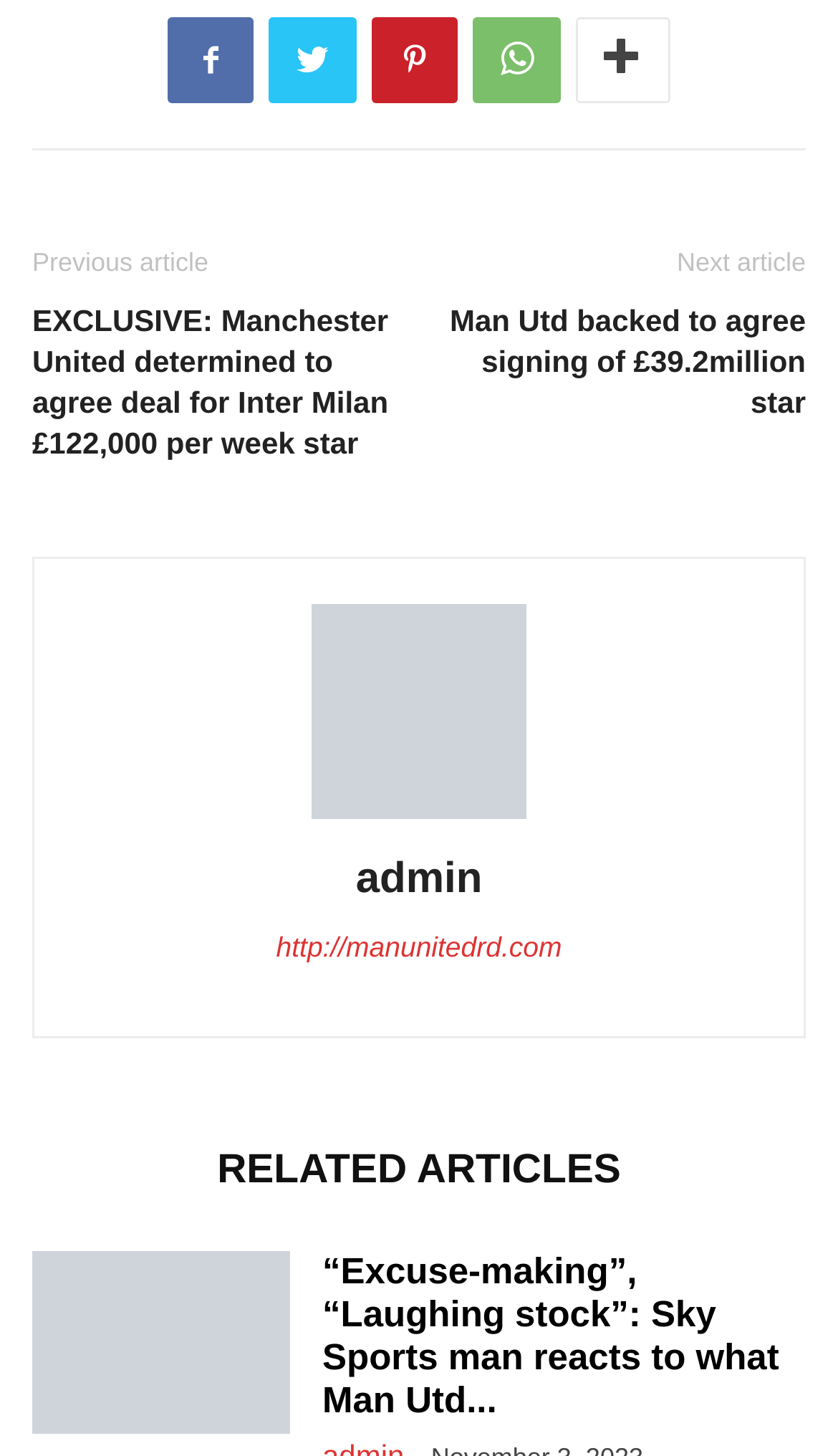Using the information in the image, give a comprehensive answer to the question: 
What is the main topic of the webpage?

I analyzed the webpage and found multiple links and texts related to Manchester United, such as 'Manchester United determined to agree deal for Inter Milan £122,000 per week star' and 'Man Utd backed to agree signing of £39.2million star', which suggests that the main topic of the webpage is Manchester United.